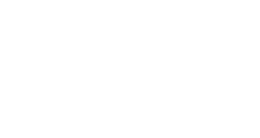Offer a detailed explanation of what is depicted in the image.

The image features the "Atiba Font," showcasing its elegant and geometric design. This typeface is characterized by a harmonious blend of smooth curves and solid straight lines, making it visually appealing for various creative projects. The font family includes over 120 styles and an array of characters, such as Basic Latin, IPA Extensions, and unique glyphs, which enhance its versatility. The rich typography is suitable for both digital and print applications, providing an attractive choice for designers looking to elevate their work with a modern and sophisticated appearance.